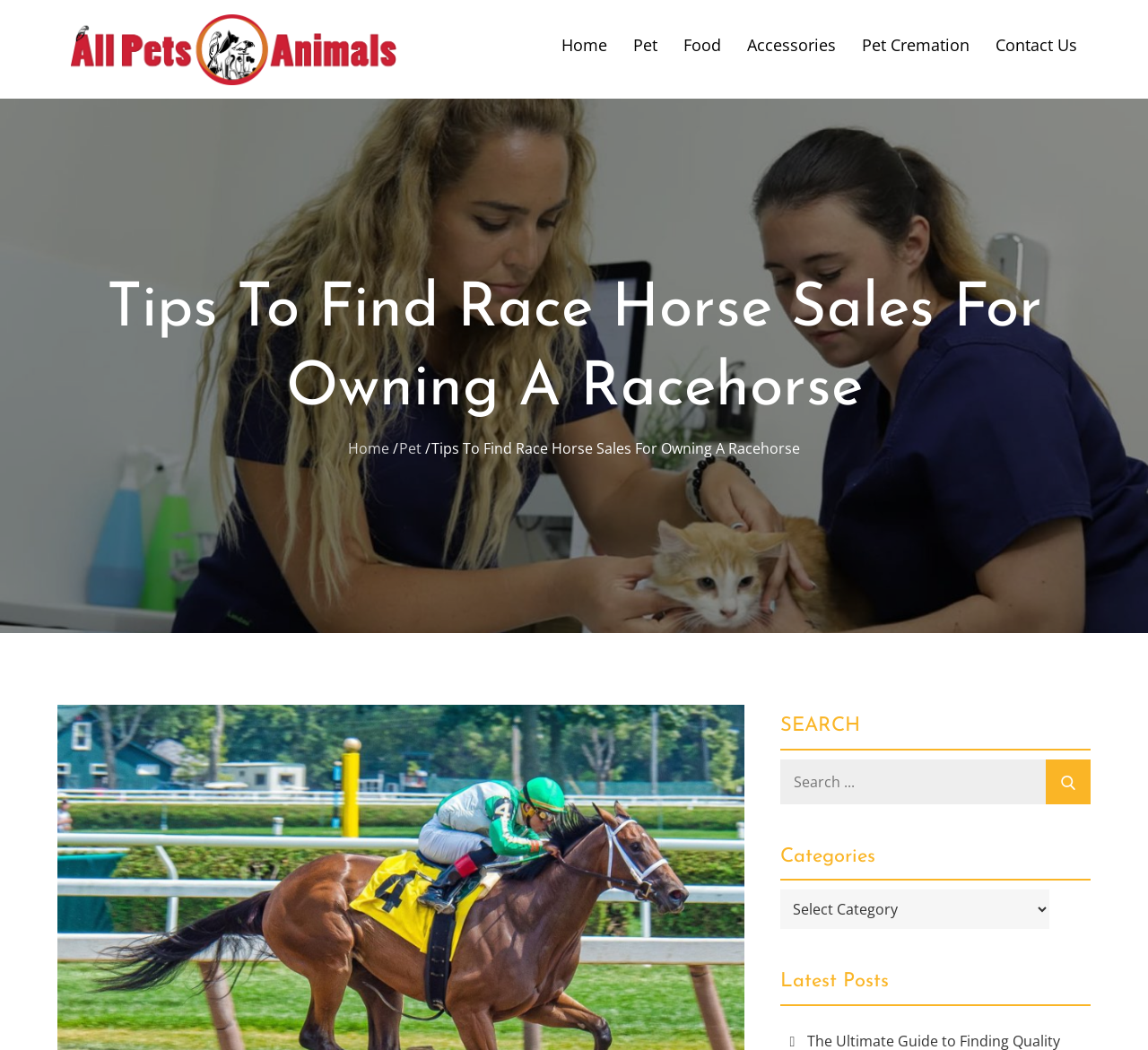How many headings are on the webpage?
Please look at the screenshot and answer in one word or a short phrase.

4